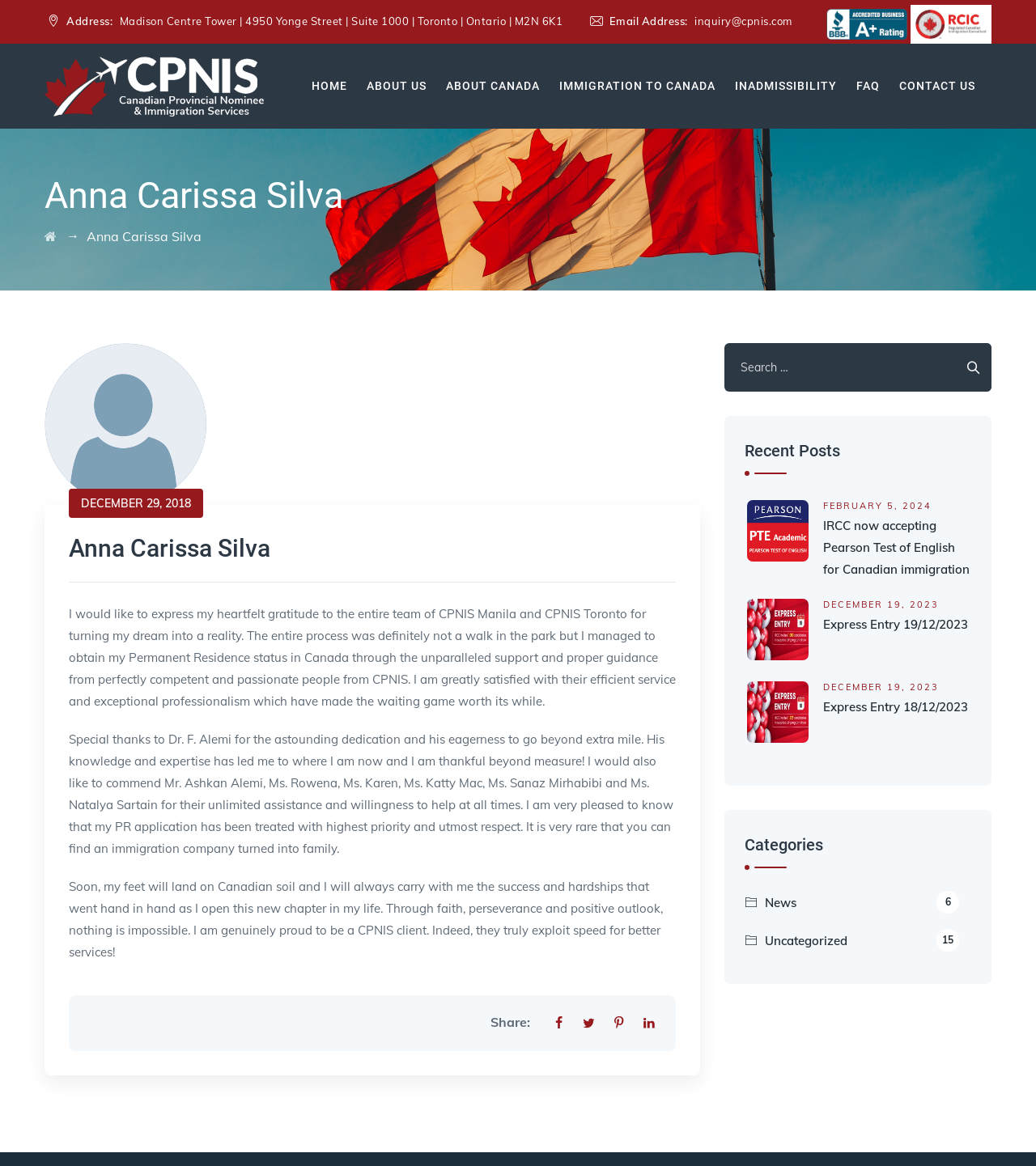Find and specify the bounding box coordinates that correspond to the clickable region for the instruction: "Contact us through email".

[0.671, 0.012, 0.765, 0.024]